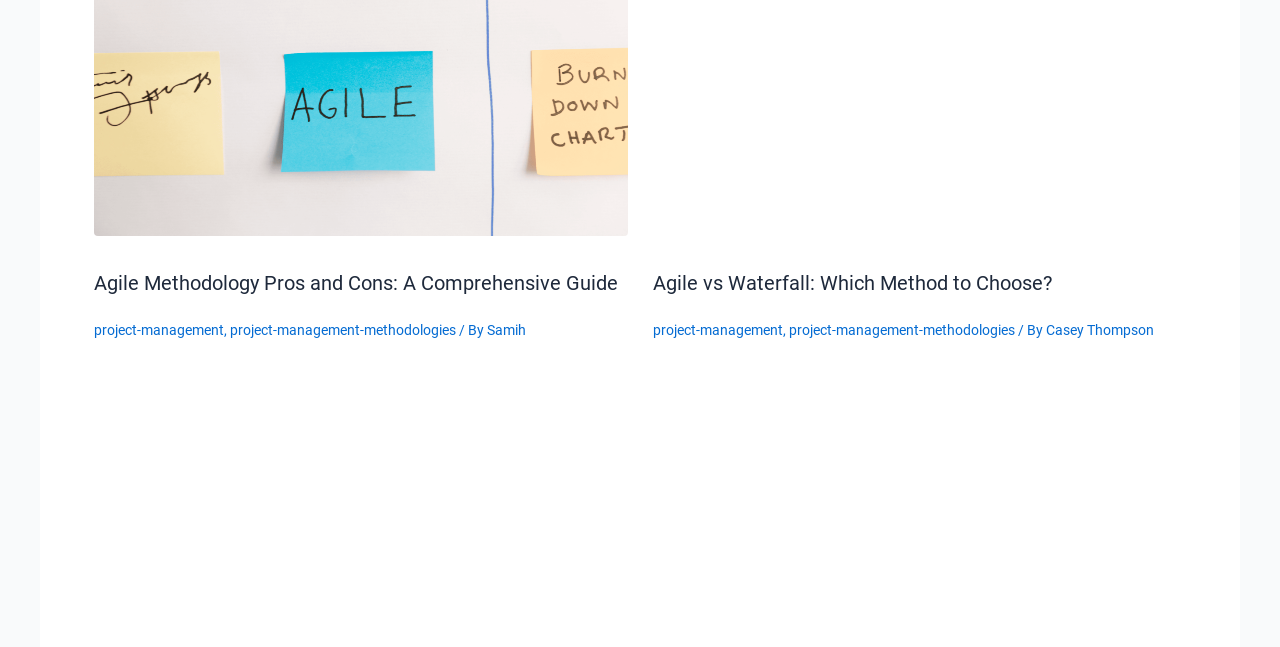Determine the bounding box coordinates of the clickable element to complete this instruction: "Check the article by Samih". Provide the coordinates in the format of four float numbers between 0 and 1, [left, top, right, bottom].

[0.38, 0.498, 0.411, 0.522]